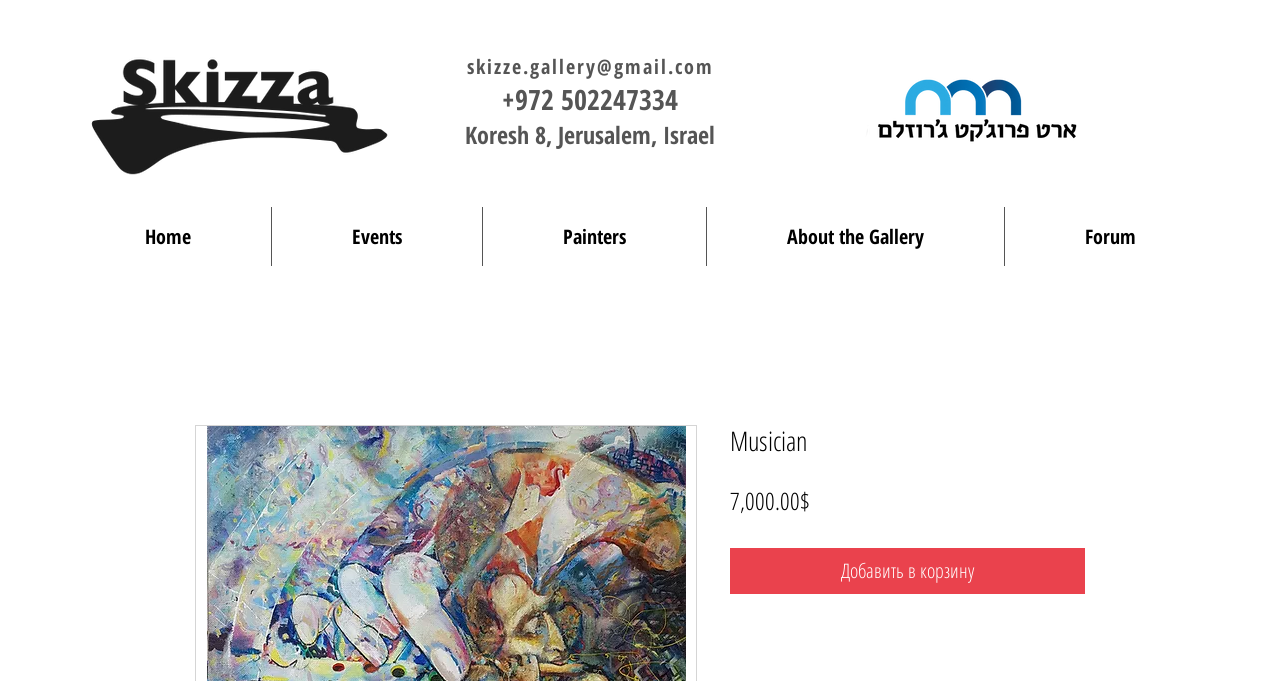How many navigation links are there?
Using the image, elaborate on the answer with as much detail as possible.

I counted the number of links in the navigation section, which are 'Home', 'Events', 'Painters', 'About the Gallery', and 'Forum', and found that there are 5 links in total.